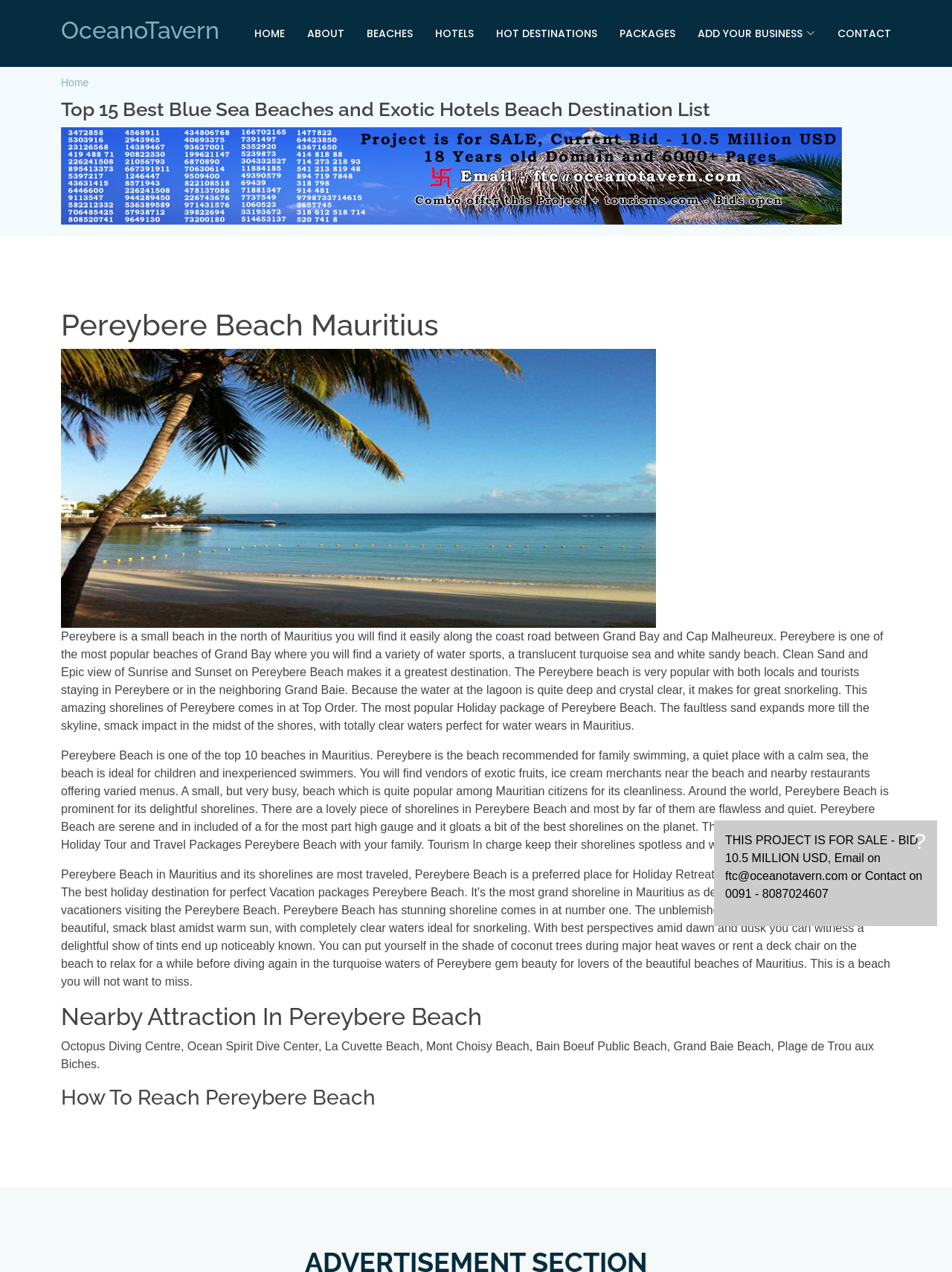Identify the bounding box coordinates of the element to click to follow this instruction: 'Contact through the 'CONTACT' link'. Ensure the coordinates are four float values between 0 and 1, provided as [left, top, right, bottom].

[0.856, 0.014, 0.936, 0.038]